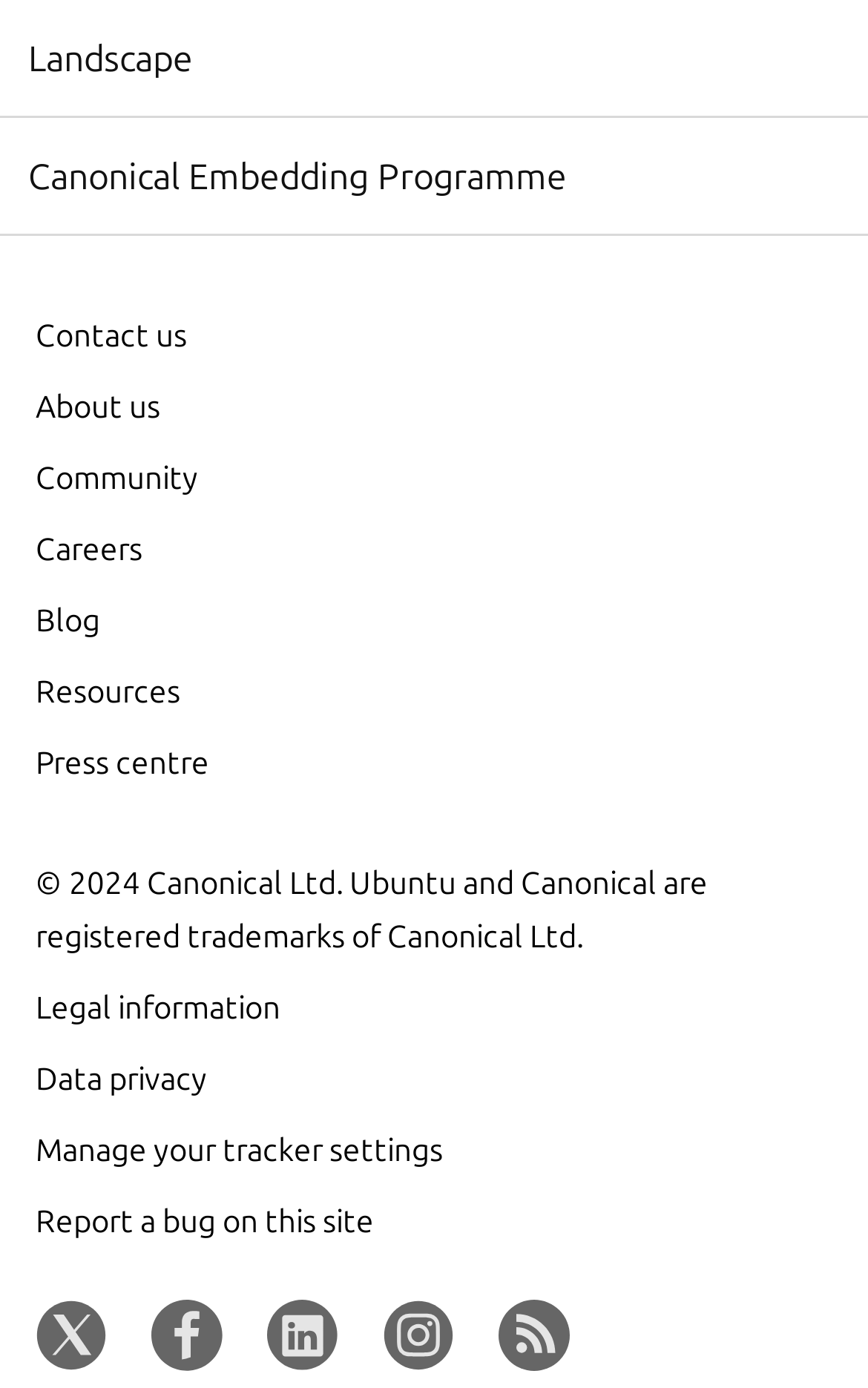Please identify the bounding box coordinates of the region to click in order to complete the given instruction: "View legal information". The coordinates should be four float numbers between 0 and 1, i.e., [left, top, right, bottom].

[0.041, 0.71, 0.323, 0.739]